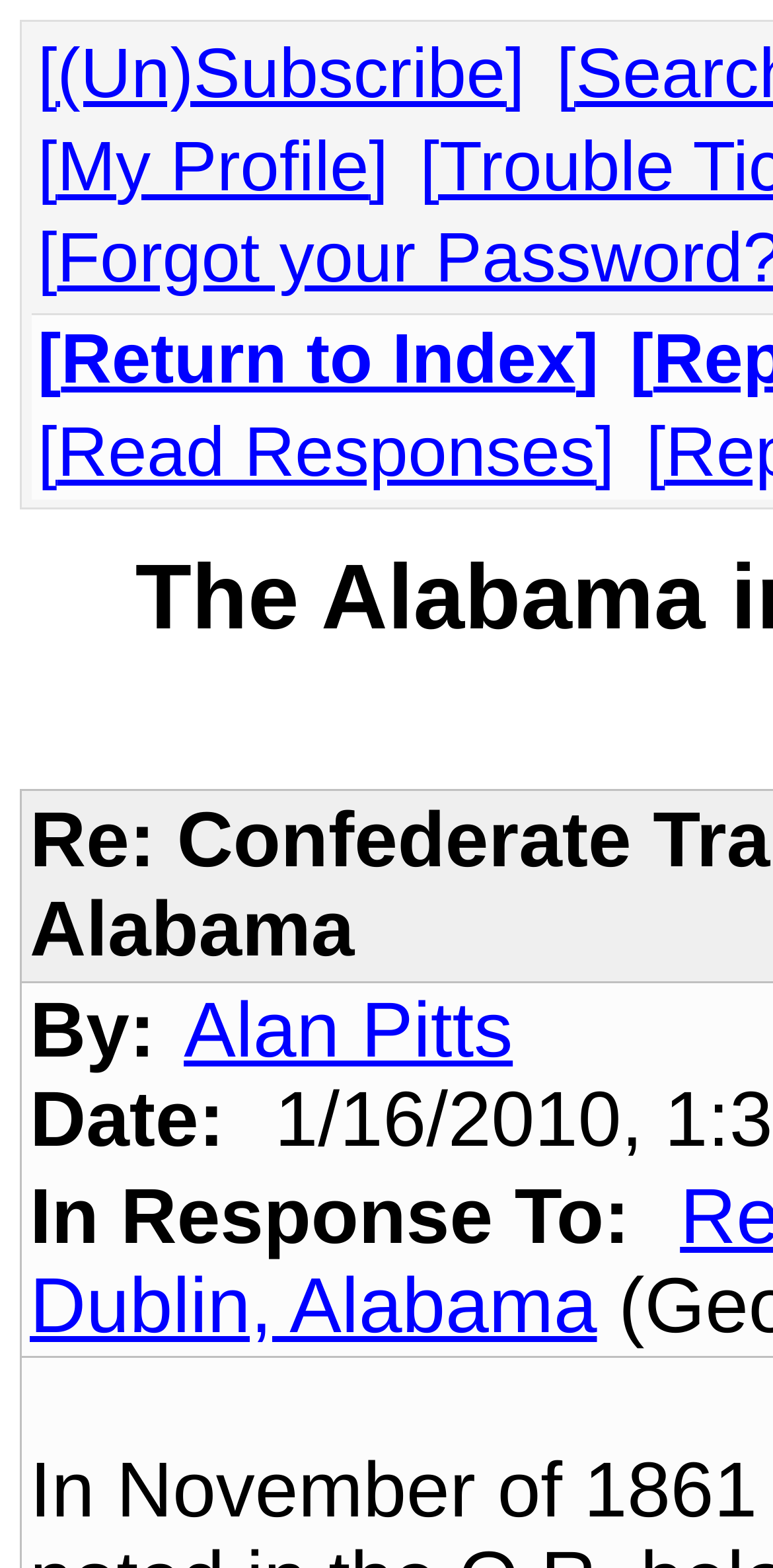What is the author's name?
Please provide a detailed and comprehensive answer to the question.

The author's name can be found by looking at the 'By:' label, which is followed by a link with the text 'Alan Pitts'.